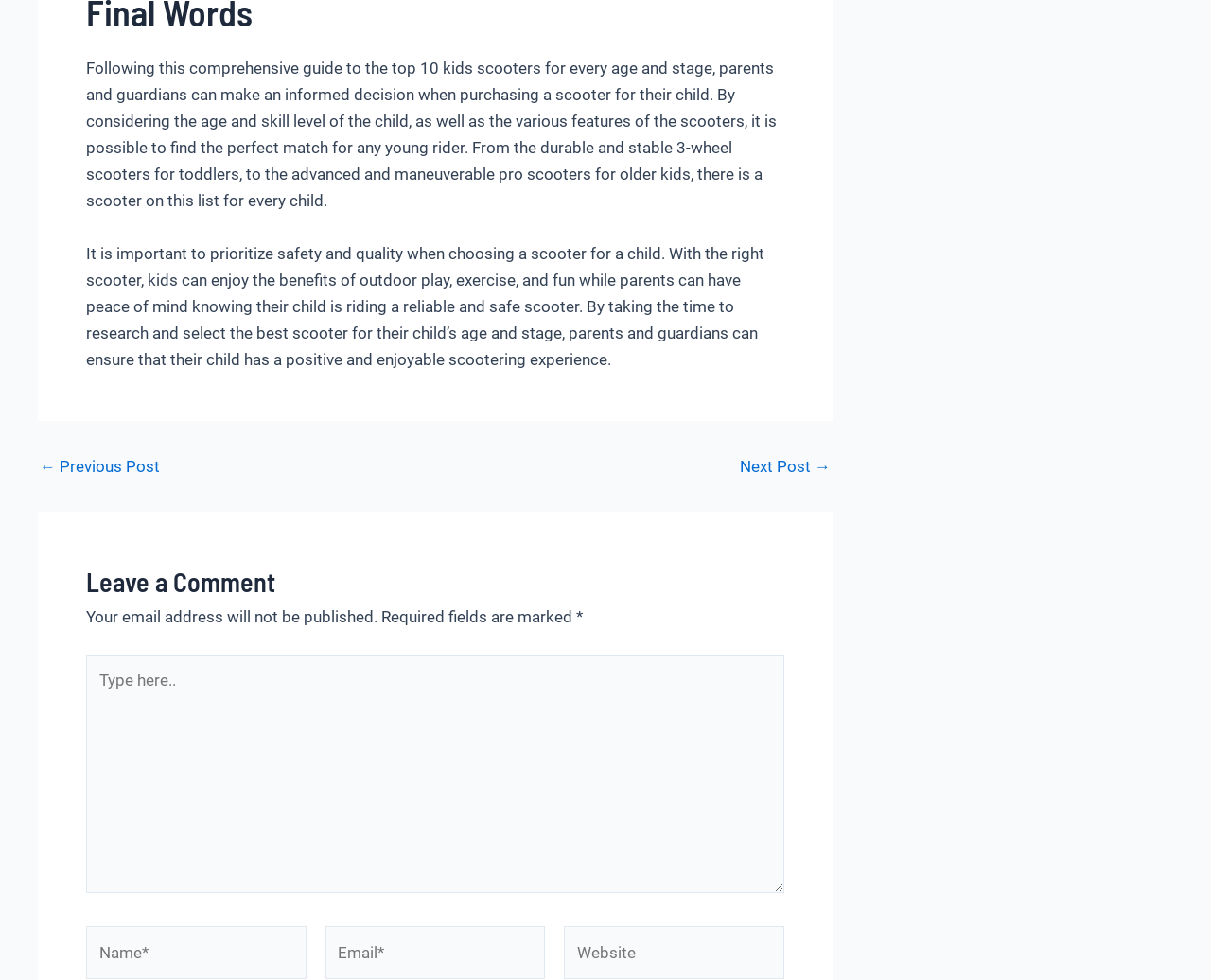Based on the element description, predict the bounding box coordinates (top-left x, top-left y, bottom-right x, bottom-right y) for the UI element in the screenshot: Next Post →

[0.611, 0.468, 0.686, 0.484]